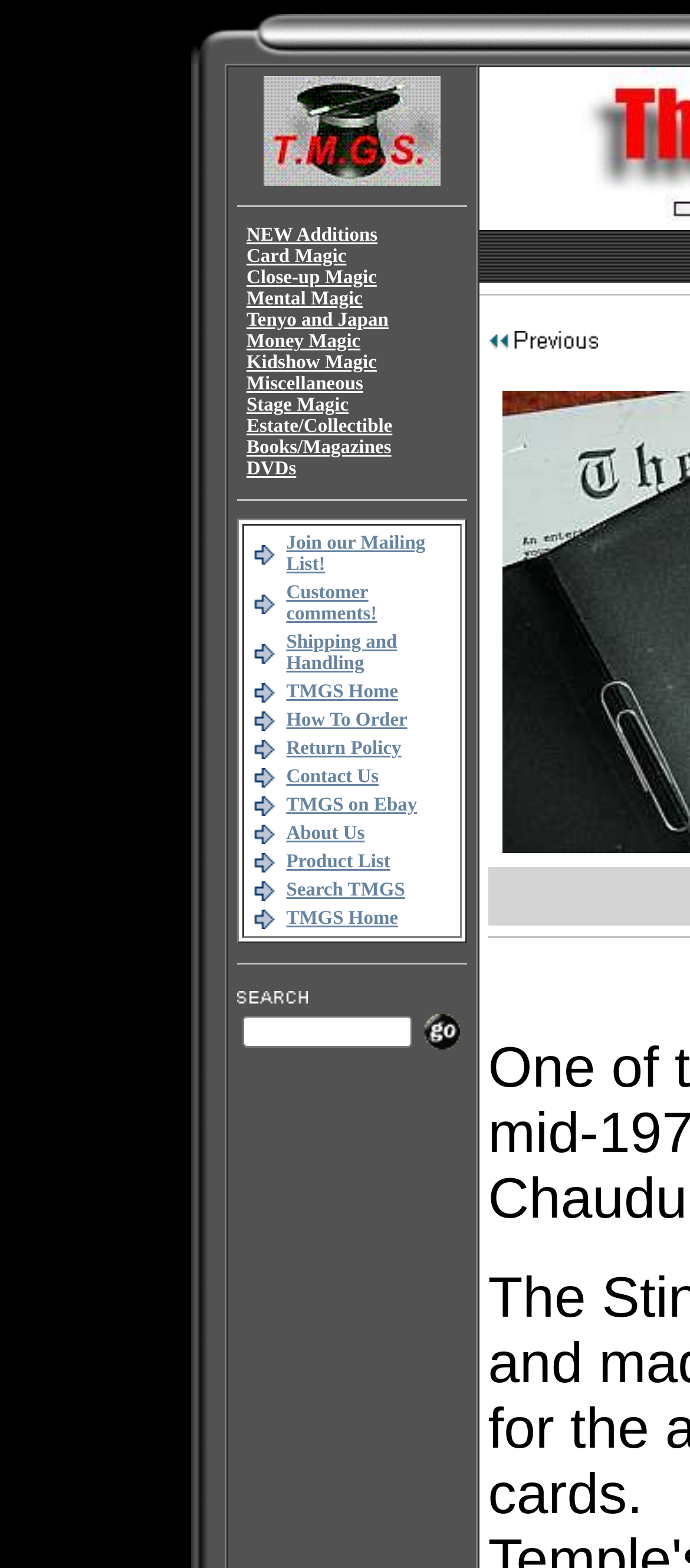Identify and provide the bounding box coordinates of the UI element described: "Space Tech Procurement Contracts note". The coordinates should be formatted as [left, top, right, bottom], with each number being a float between 0 and 1.

None